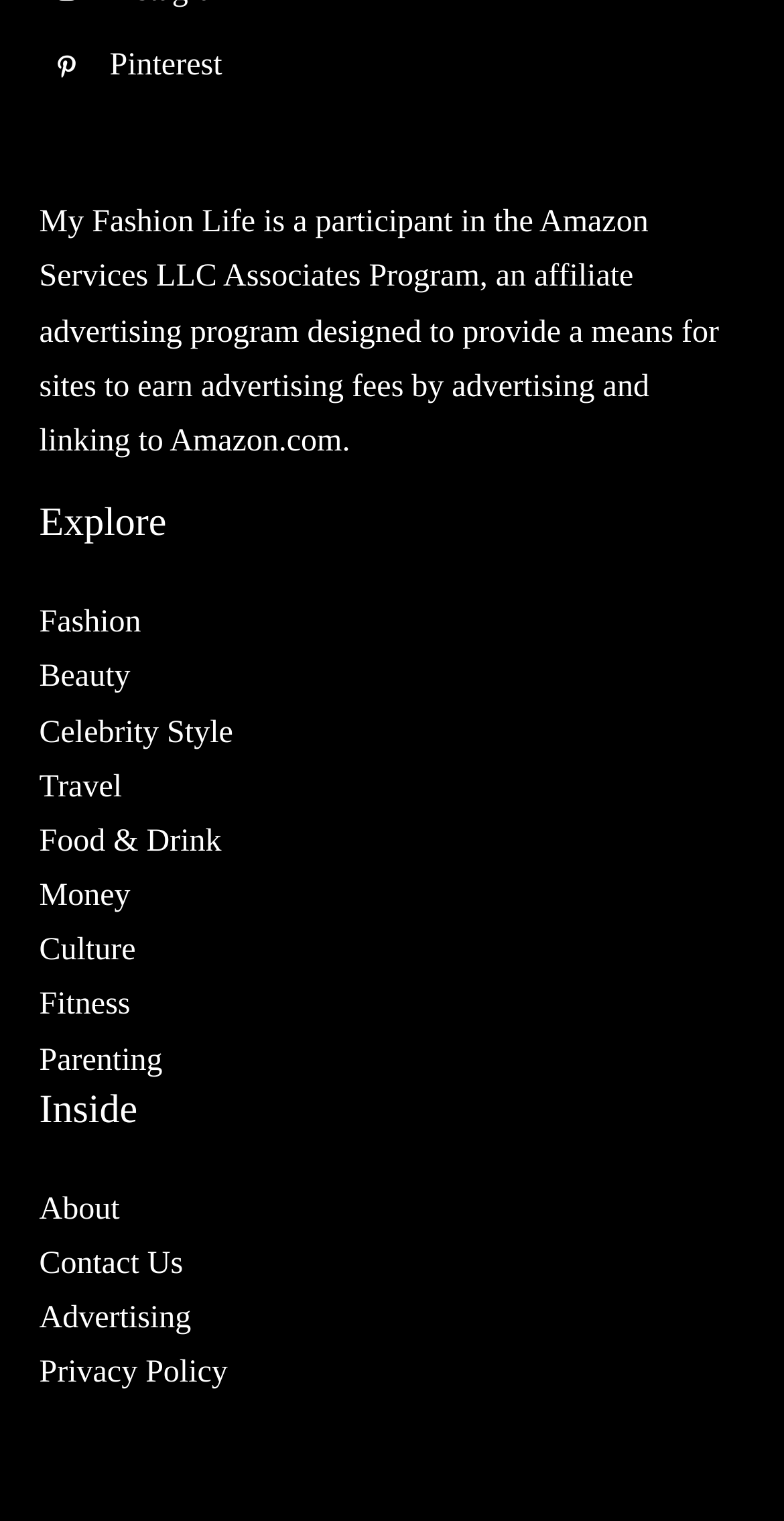Determine the bounding box coordinates for the region that must be clicked to execute the following instruction: "Read About".

[0.05, 0.784, 0.153, 0.806]